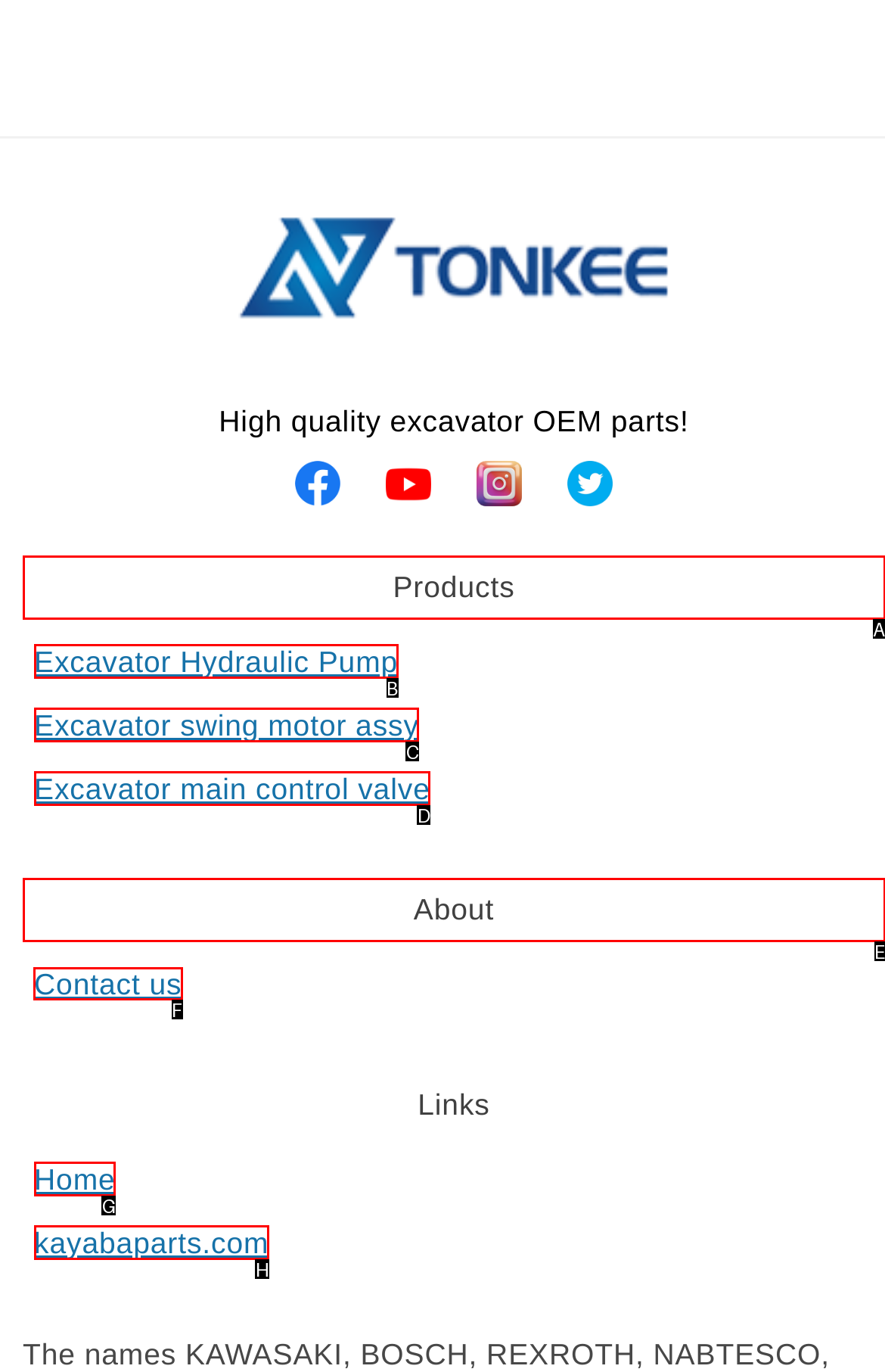Indicate the UI element to click to perform the task: Contact us. Reply with the letter corresponding to the chosen element.

F